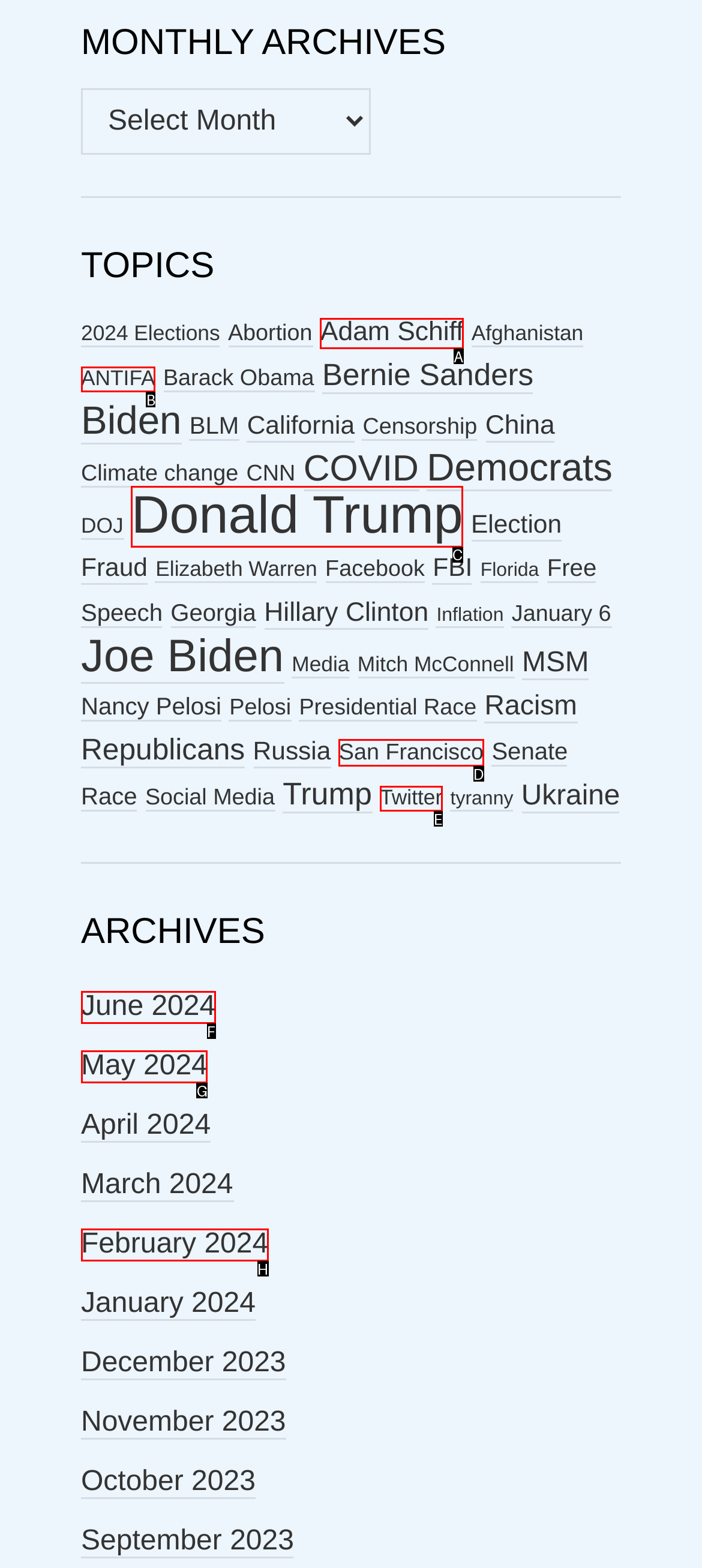Choose the letter of the UI element necessary for this task: Explore topics related to Donald Trump
Answer with the correct letter.

C